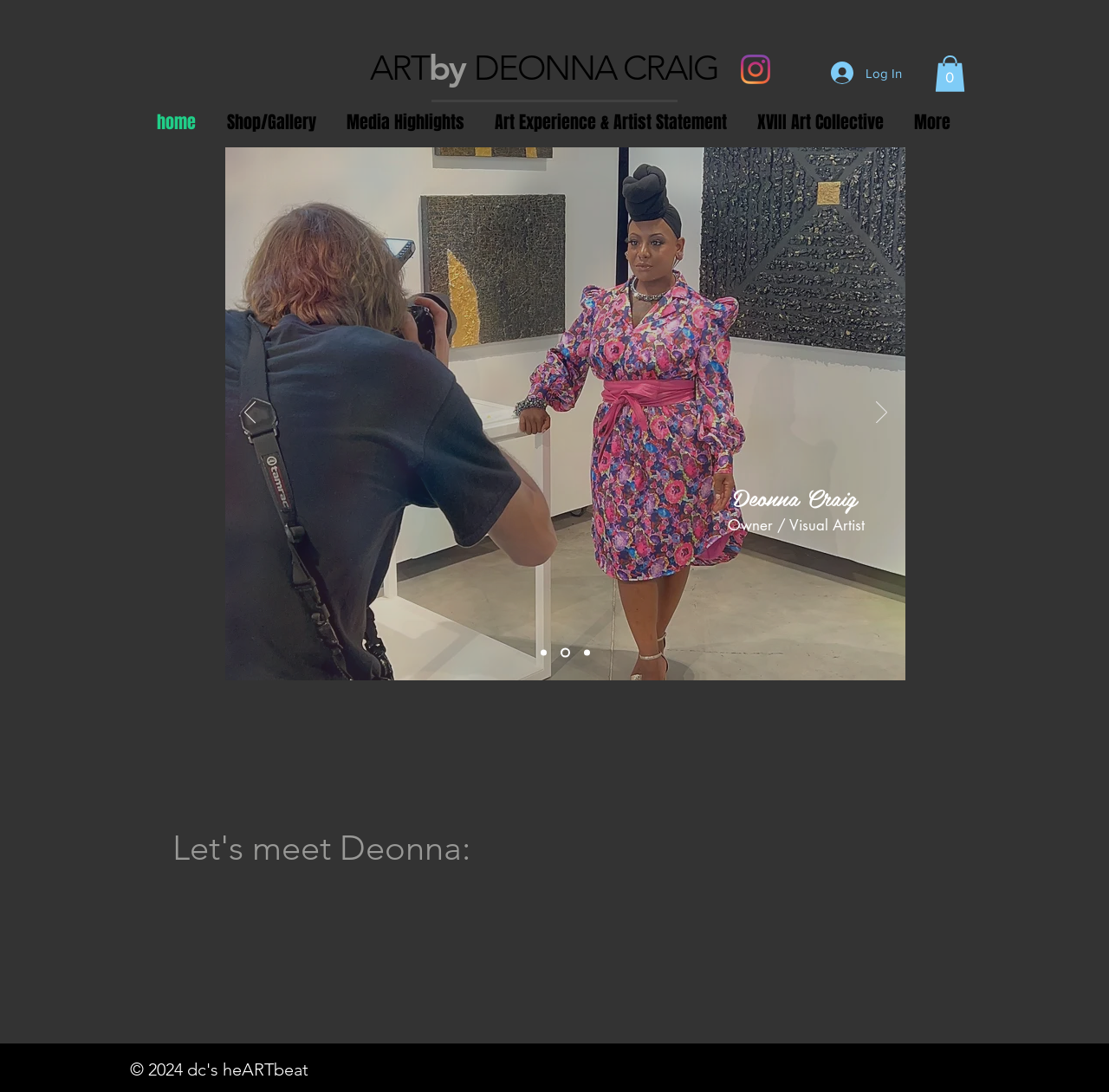Please identify the bounding box coordinates of the element's region that should be clicked to execute the following instruction: "Click the ARTby DEONNA CRAIG link". The bounding box coordinates must be four float numbers between 0 and 1, i.e., [left, top, right, bottom].

[0.334, 0.044, 0.648, 0.079]